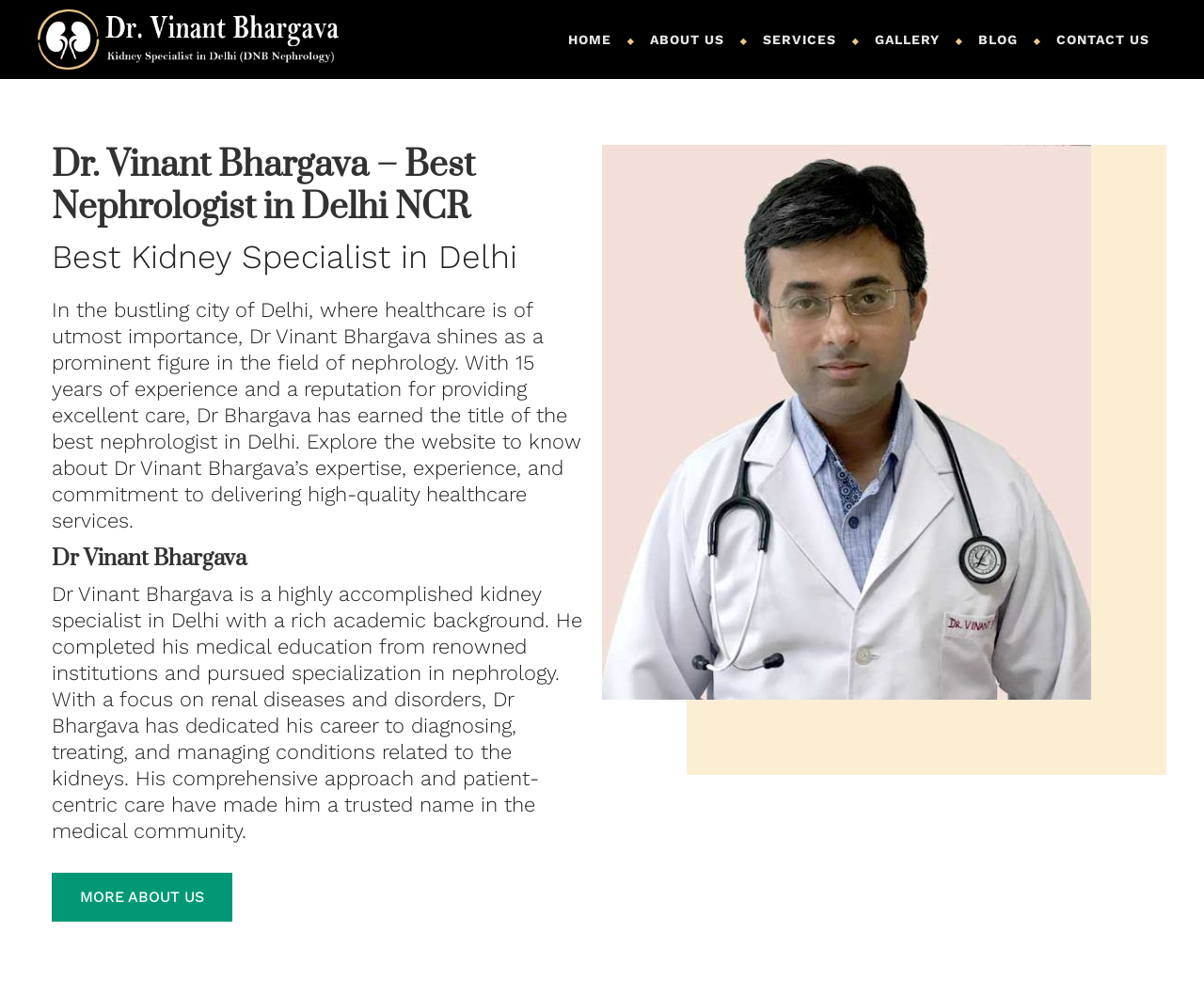What is the focus of Dr Vinant Bhargava's care?
Please give a detailed and elaborate answer to the question.

The webpage mentions that Dr Vinant Bhargava's approach is patient-centric, which means that his focus is on providing high-quality care that is centered around the needs of his patients.